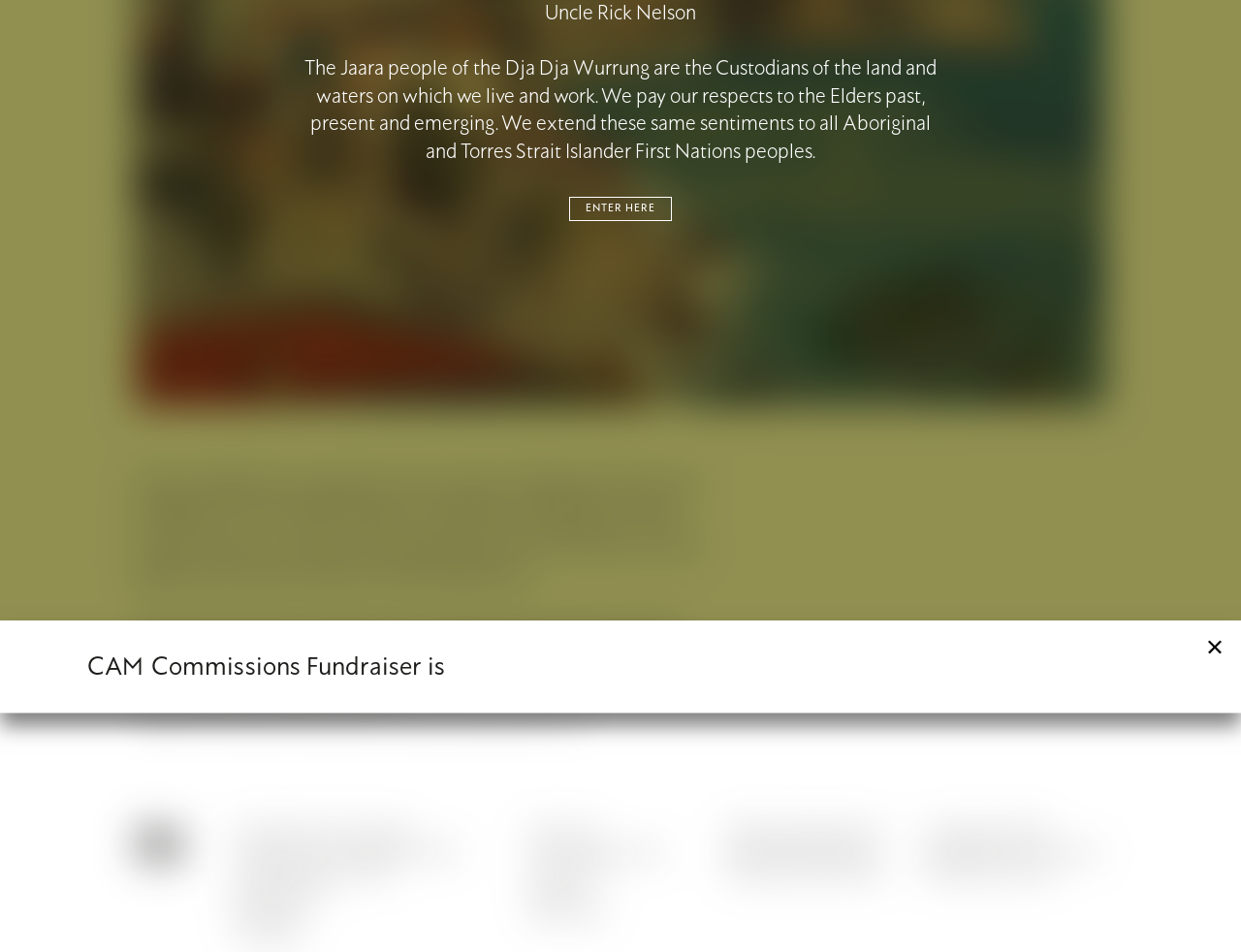Predict the bounding box of the UI element based on the description: "Instagram". The coordinates should be four float numbers between 0 and 1, formatted as [left, top, right, bottom].

[0.189, 0.971, 0.246, 0.989]